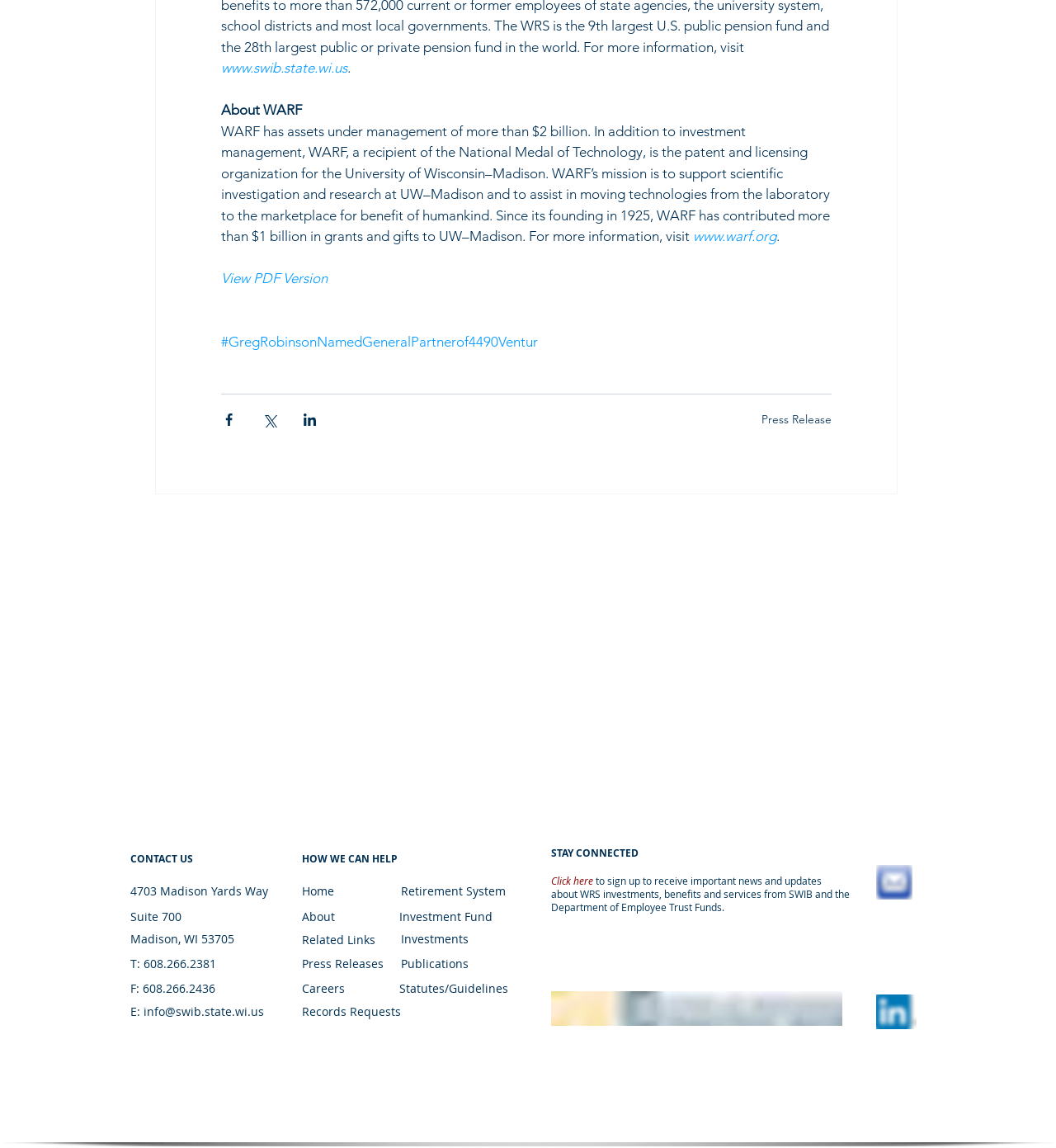Can you identify the bounding box coordinates of the clickable region needed to carry out this instruction: 'Go to Press Releases'? The coordinates should be four float numbers within the range of 0 to 1, stated as [left, top, right, bottom].

[0.721, 0.358, 0.788, 0.371]